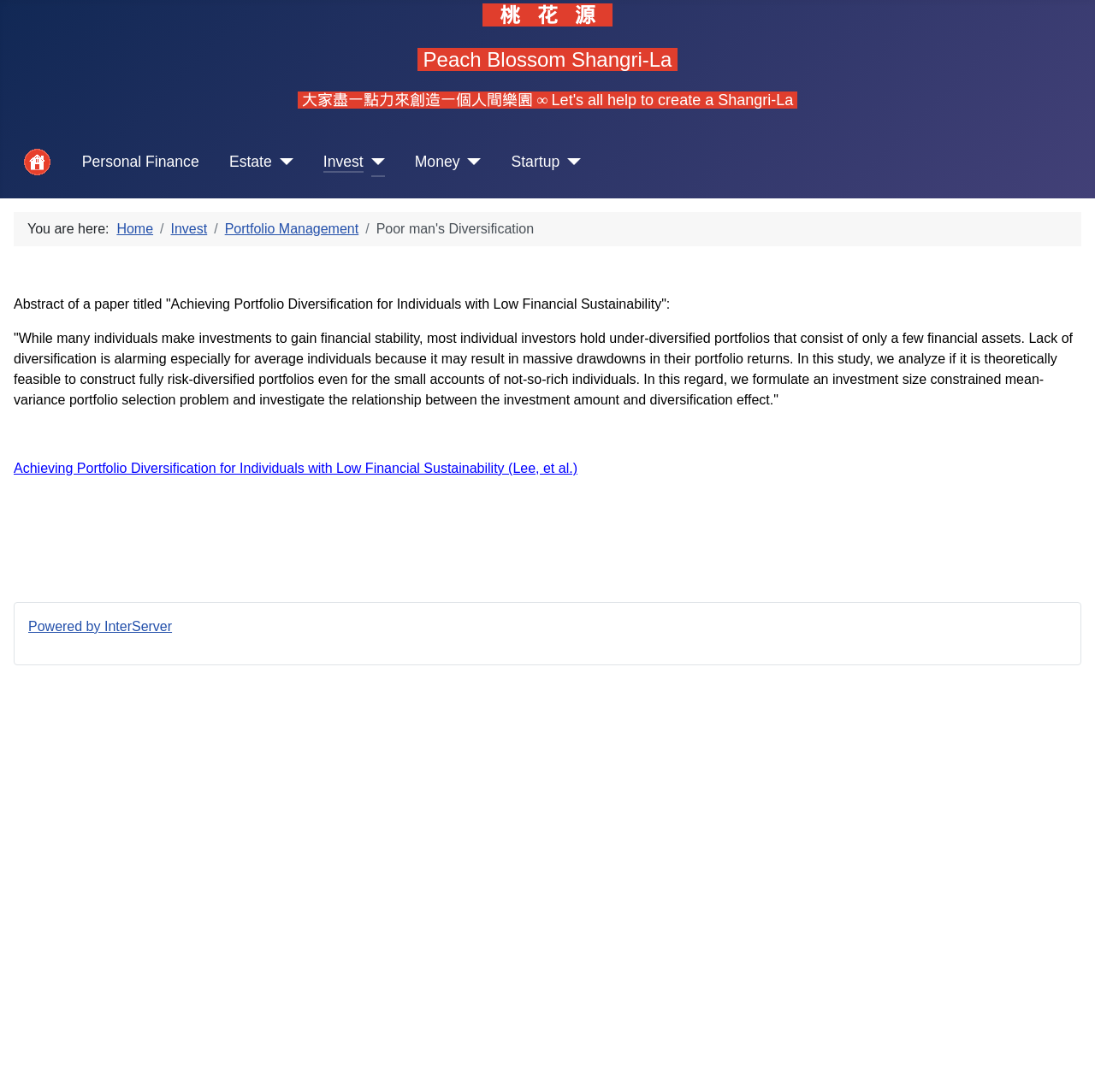Indicate the bounding box coordinates of the element that needs to be clicked to satisfy the following instruction: "read about portfolio management". The coordinates should be four float numbers between 0 and 1, i.e., [left, top, right, bottom].

[0.205, 0.203, 0.327, 0.216]